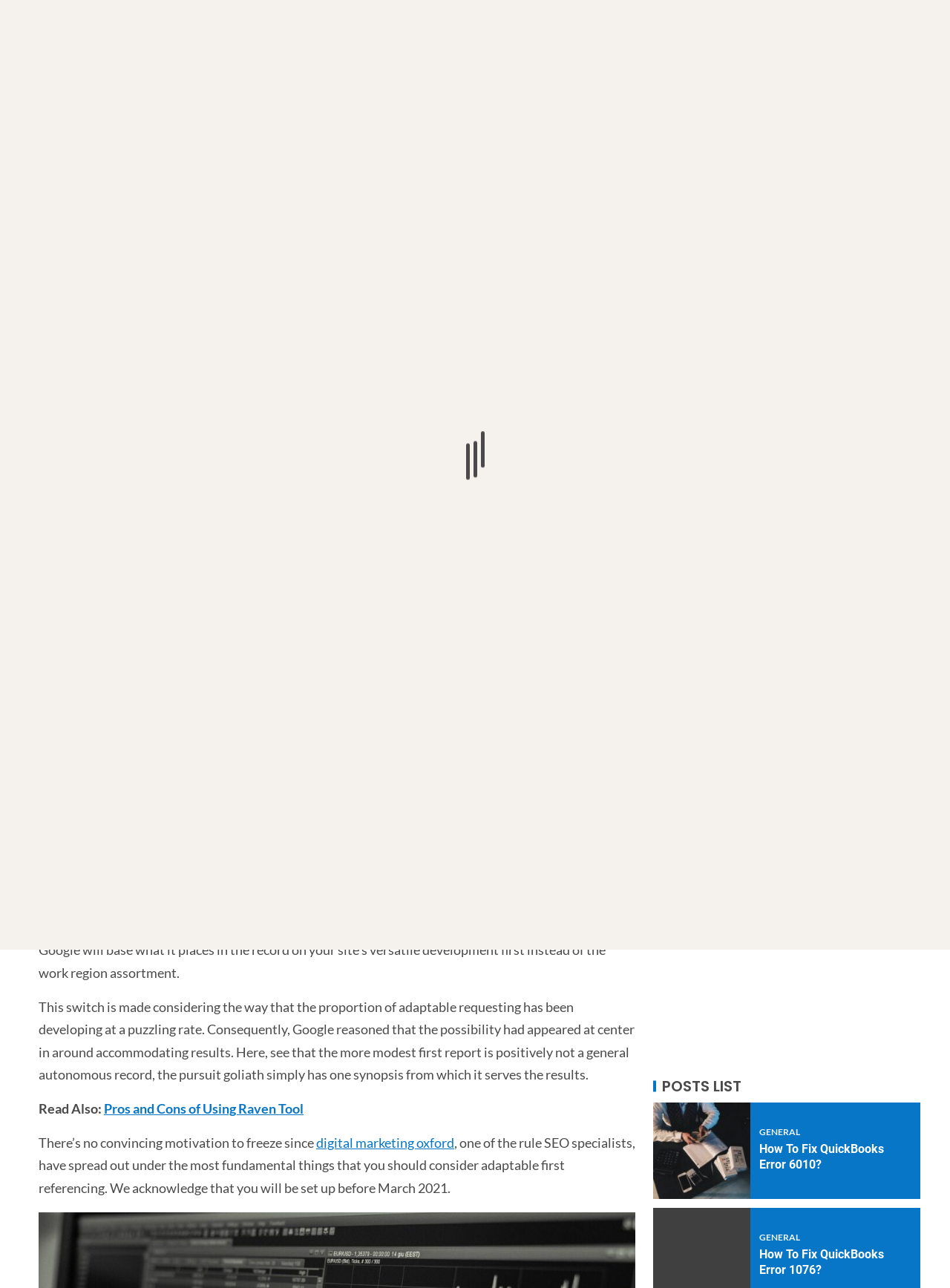Find the bounding box of the web element that fits this description: "Get In Touch".

[0.557, 0.063, 0.635, 0.074]